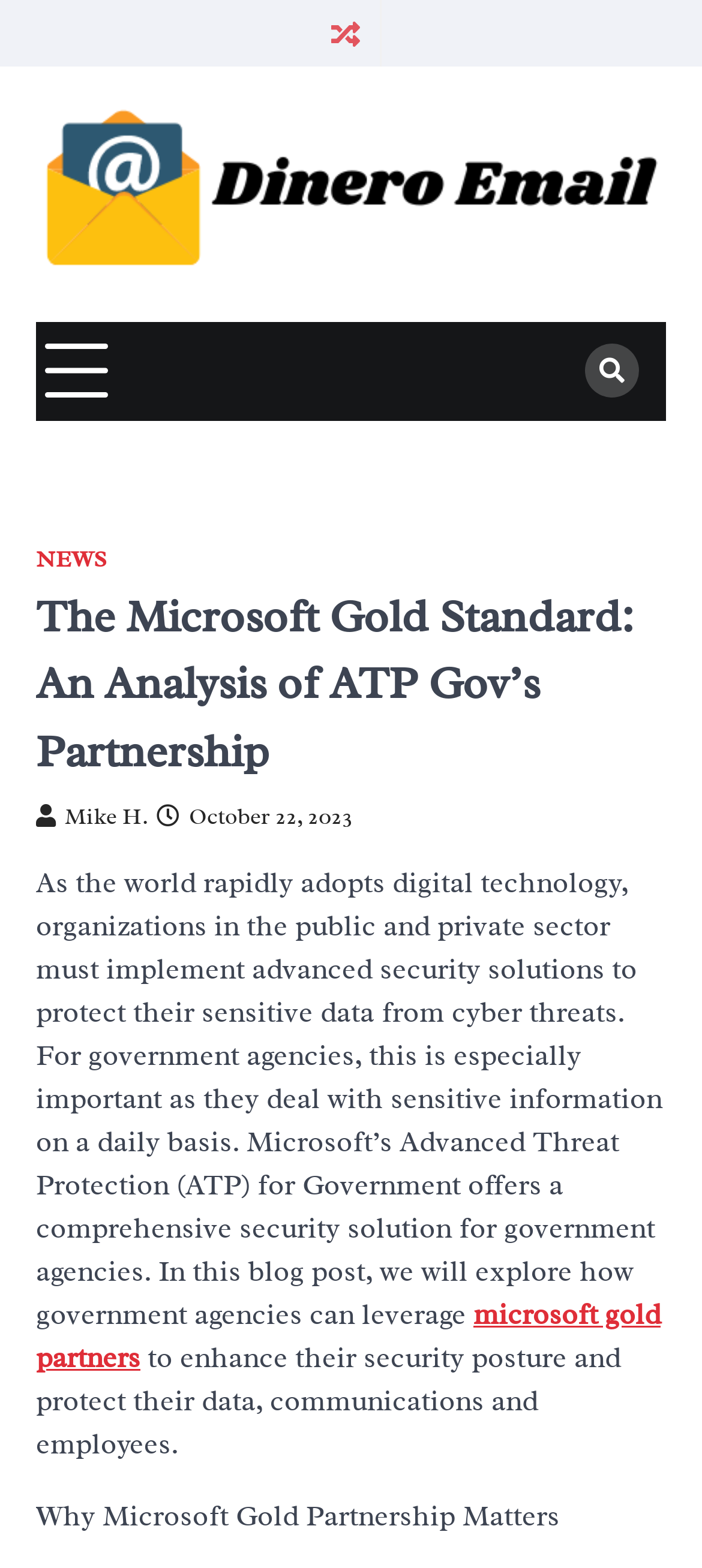Locate the bounding box coordinates of the element that should be clicked to fulfill the instruction: "Expand the button".

[0.064, 0.216, 0.154, 0.257]